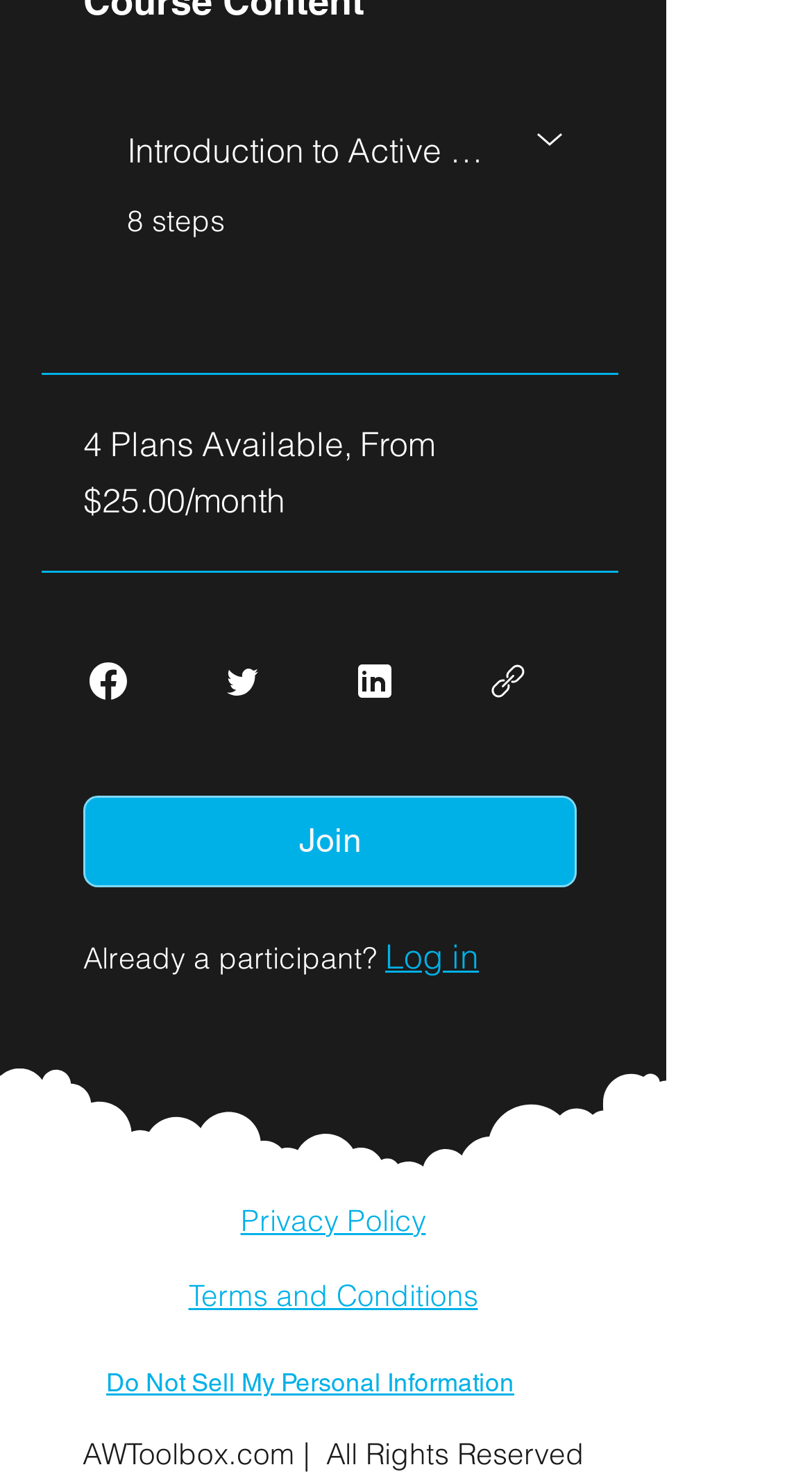Locate the bounding box coordinates for the element described below: "Join". The coordinates must be four float values between 0 and 1, formatted as [left, top, right, bottom].

[0.103, 0.425, 0.71, 0.487]